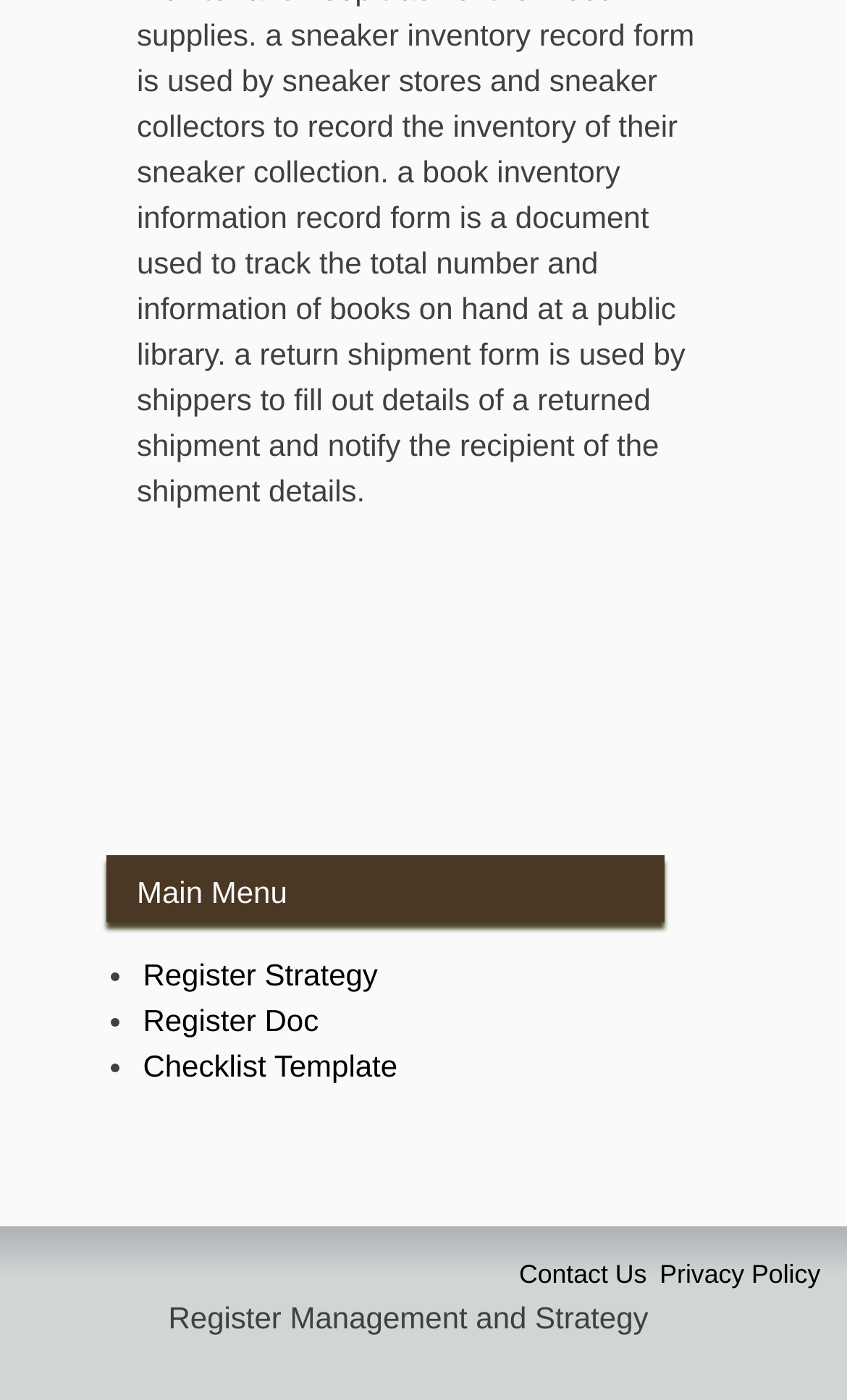How many links are in the footer section?
From the image, respond with a single word or phrase.

2